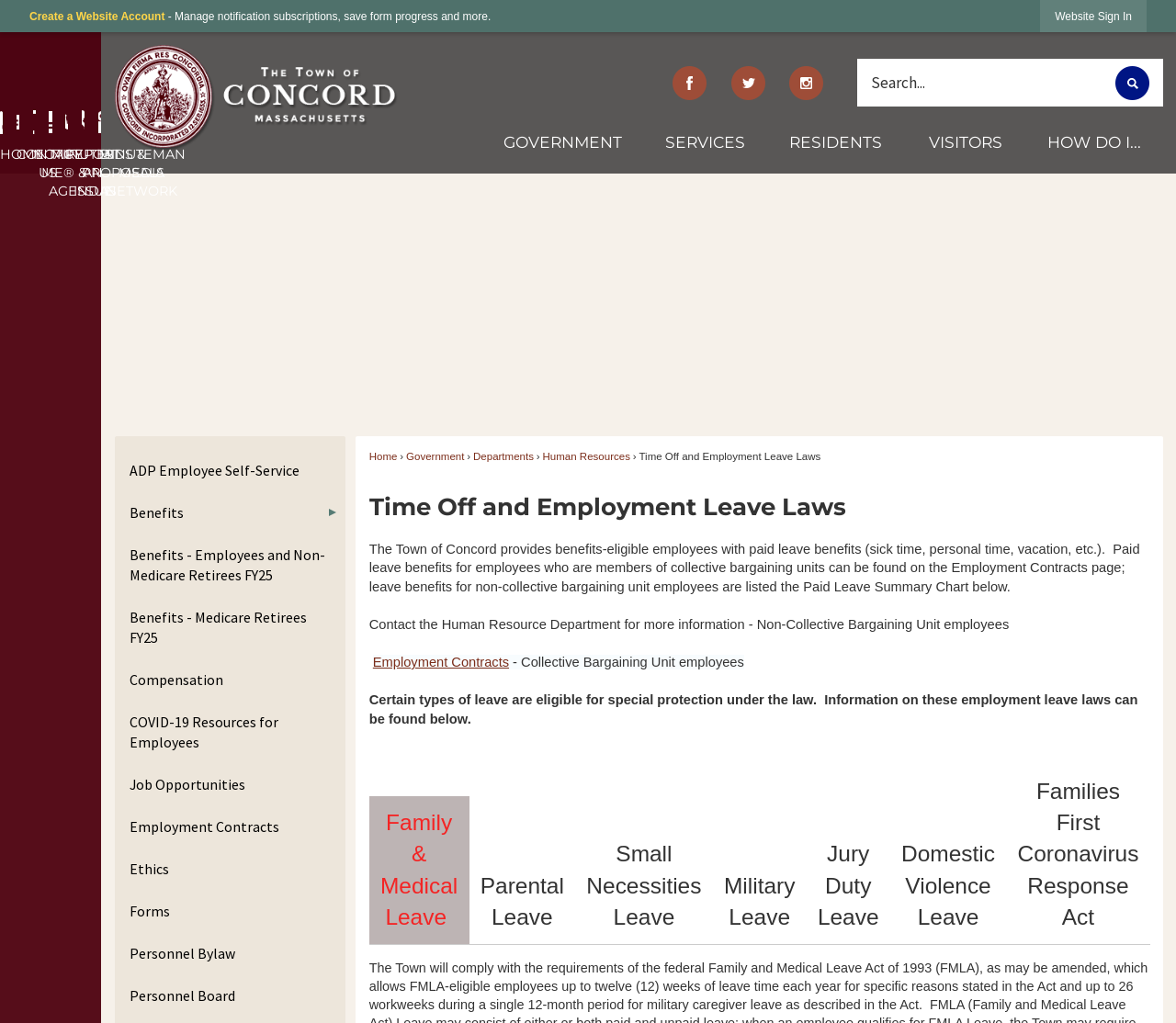Using the provided description aria-label="Instagram Opens in new window", find the bounding box coordinates for the UI element. Provide the coordinates in (top-left x, top-left y, bottom-right x, bottom-right y) format, ensuring all values are between 0 and 1.

[0.661, 0.065, 0.71, 0.098]